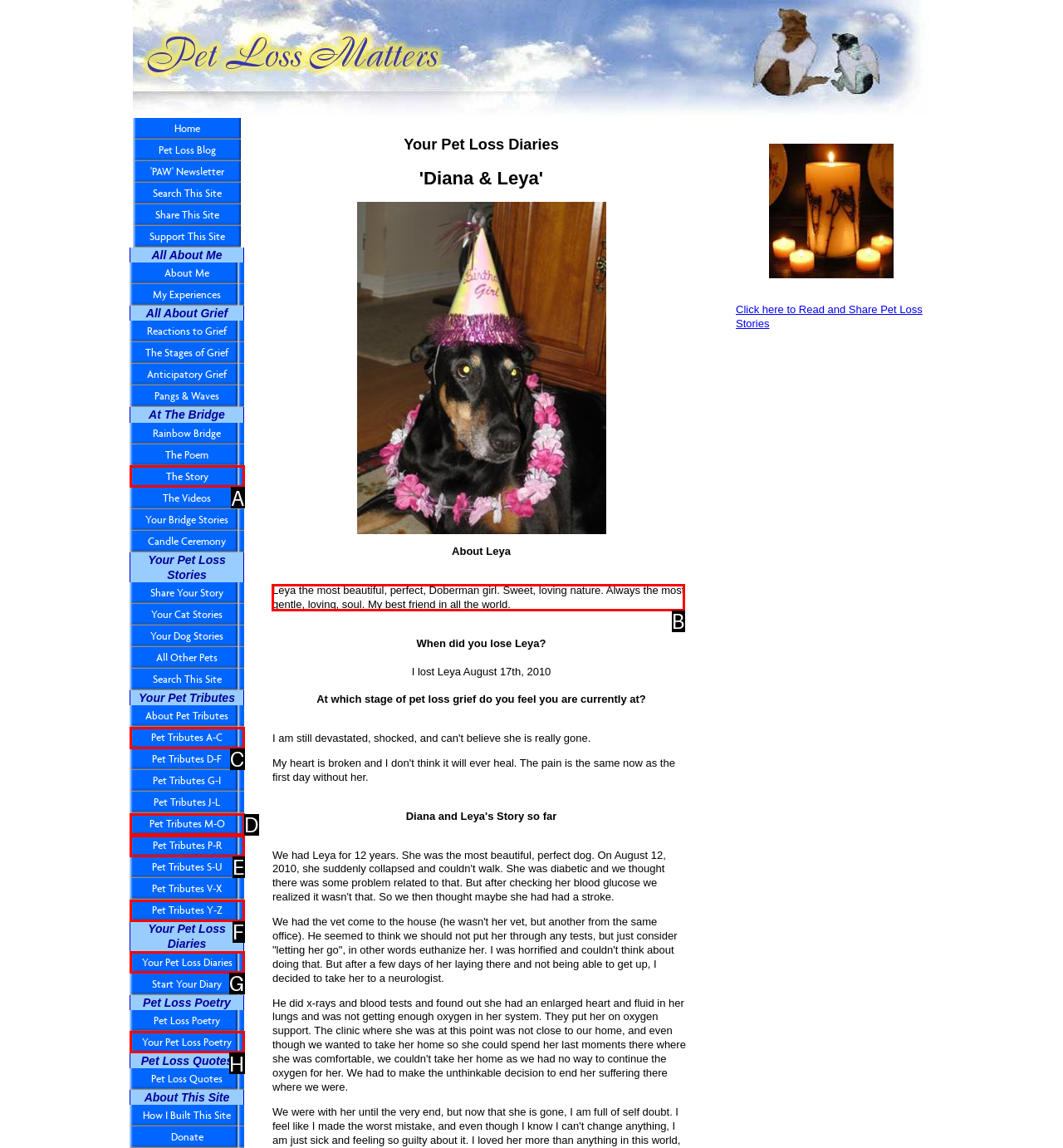Indicate which lettered UI element to click to fulfill the following task: Read about 'Leya'
Provide the letter of the correct option.

B